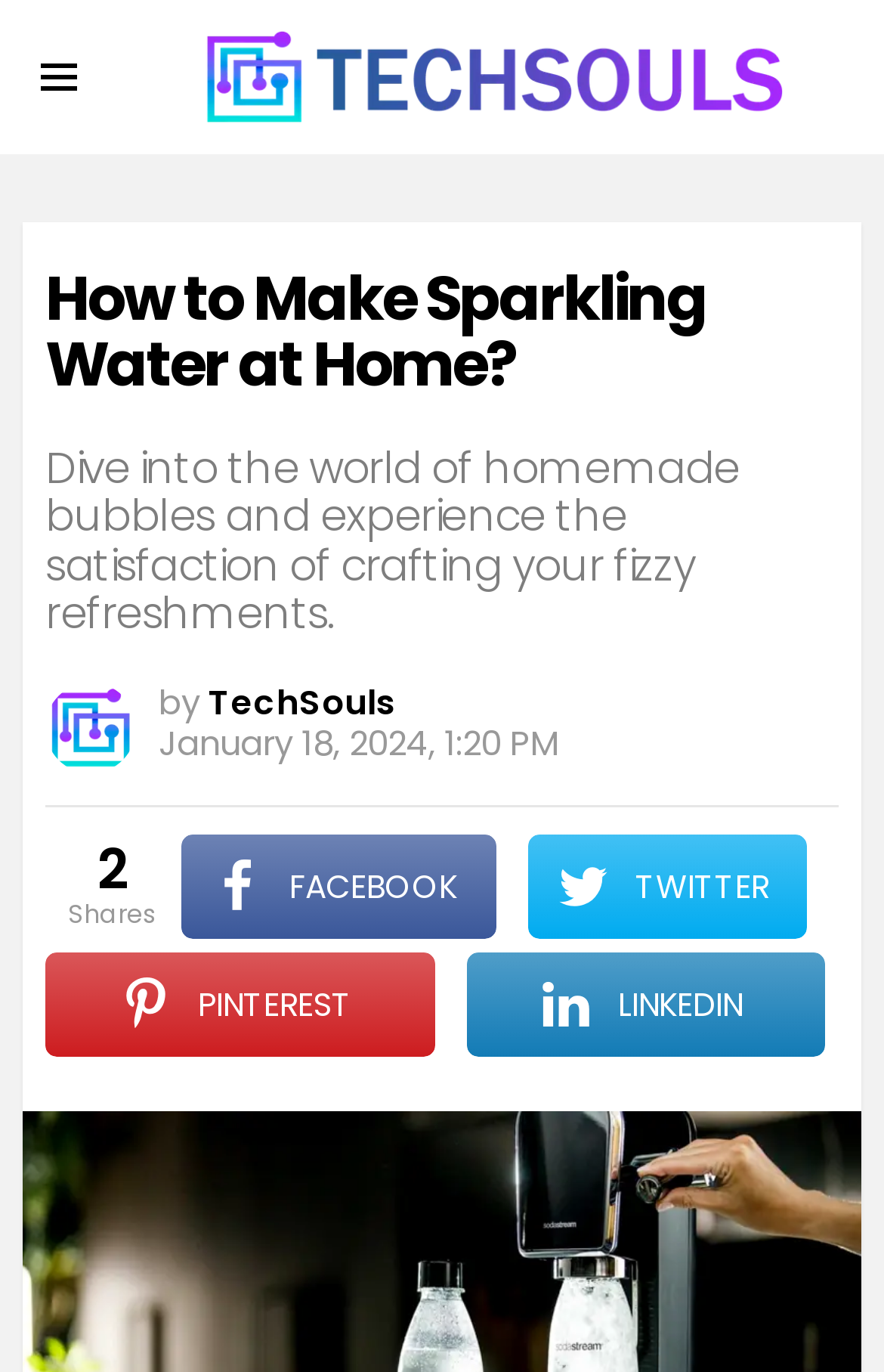Locate the UI element described by TechSouls in the provided webpage screenshot. Return the bounding box coordinates in the format (top-left x, top-left y, bottom-right x, bottom-right y), ensuring all values are between 0 and 1.

[0.236, 0.495, 0.449, 0.53]